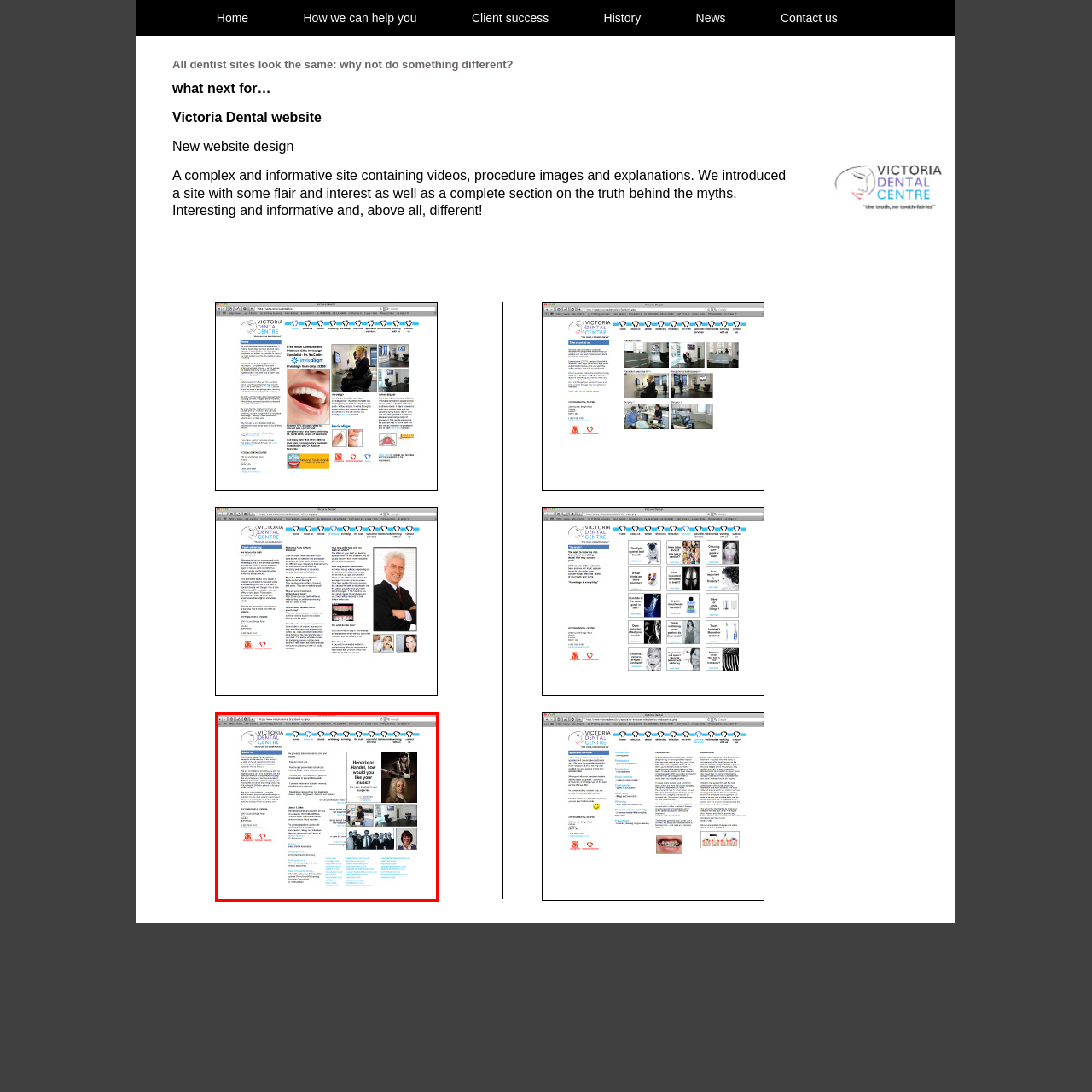Explain in detail what is happening in the image enclosed by the red border.

This image displays a webpage from the Victoria Dental Centre, showcasing their services and offerings. The layout includes a prominent header with the dental center's logo and a series of navigation links that guide users to various sections, such as "Home," "How we can help you," and "Contact us." 

Central to the page is visually engaging content, including images of the dental team and promotional graphics that convey a welcoming atmosphere for prospective clients. One of the images features a creative approach, asking viewers about their musical preferences, indicating a fun, personalized touch to their service. This illustrates the dental practice's commitment to not only providing quality dental care but also creating a unique client experience. The overall design emphasizes clarity, professionalism, and a friendly approach to dentistry.